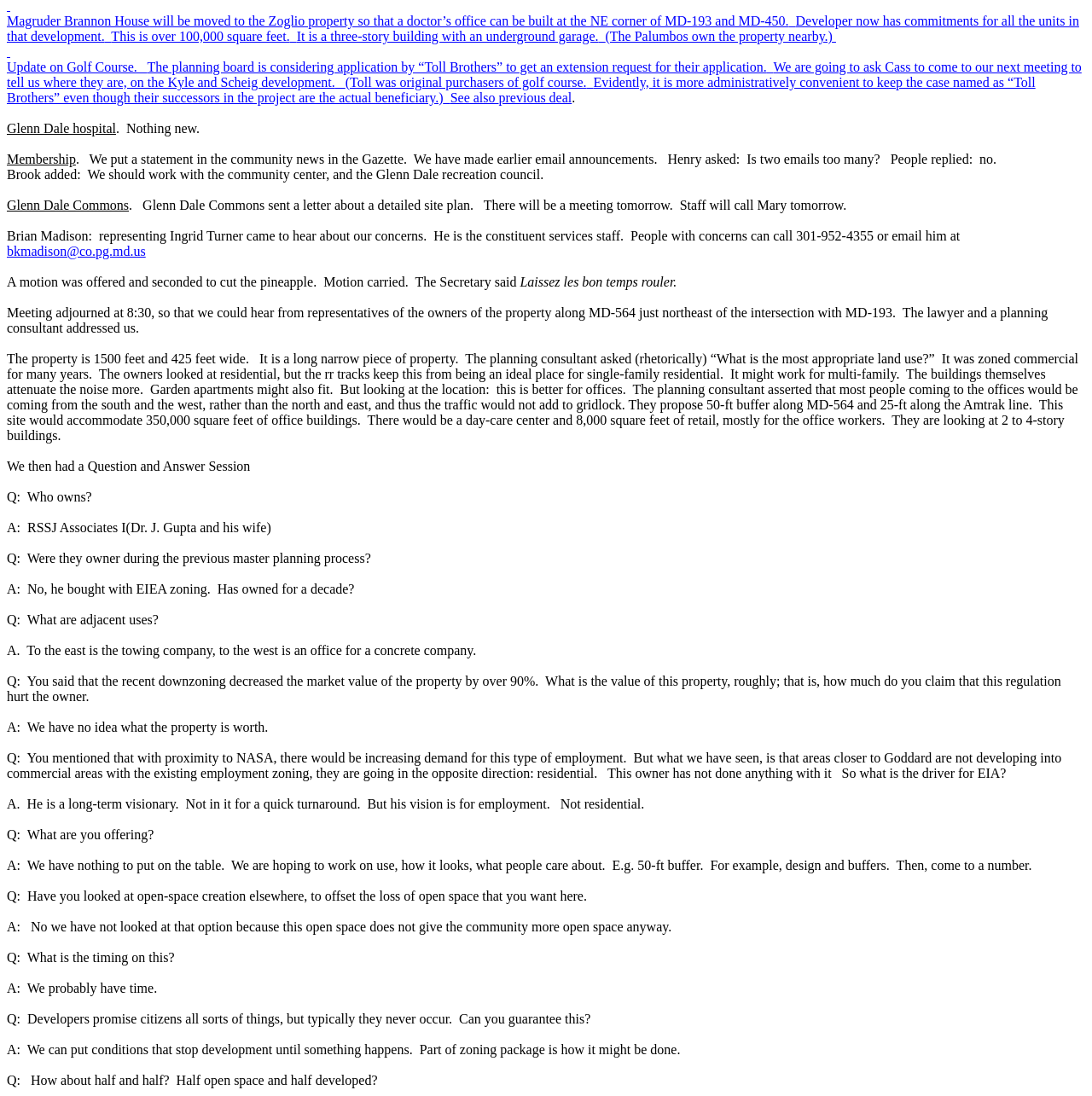Please find the bounding box for the following UI element description. Provide the coordinates in (top-left x, top-left y, bottom-right x, bottom-right y) format, with values between 0 and 1: previous deal

[0.457, 0.082, 0.524, 0.096]